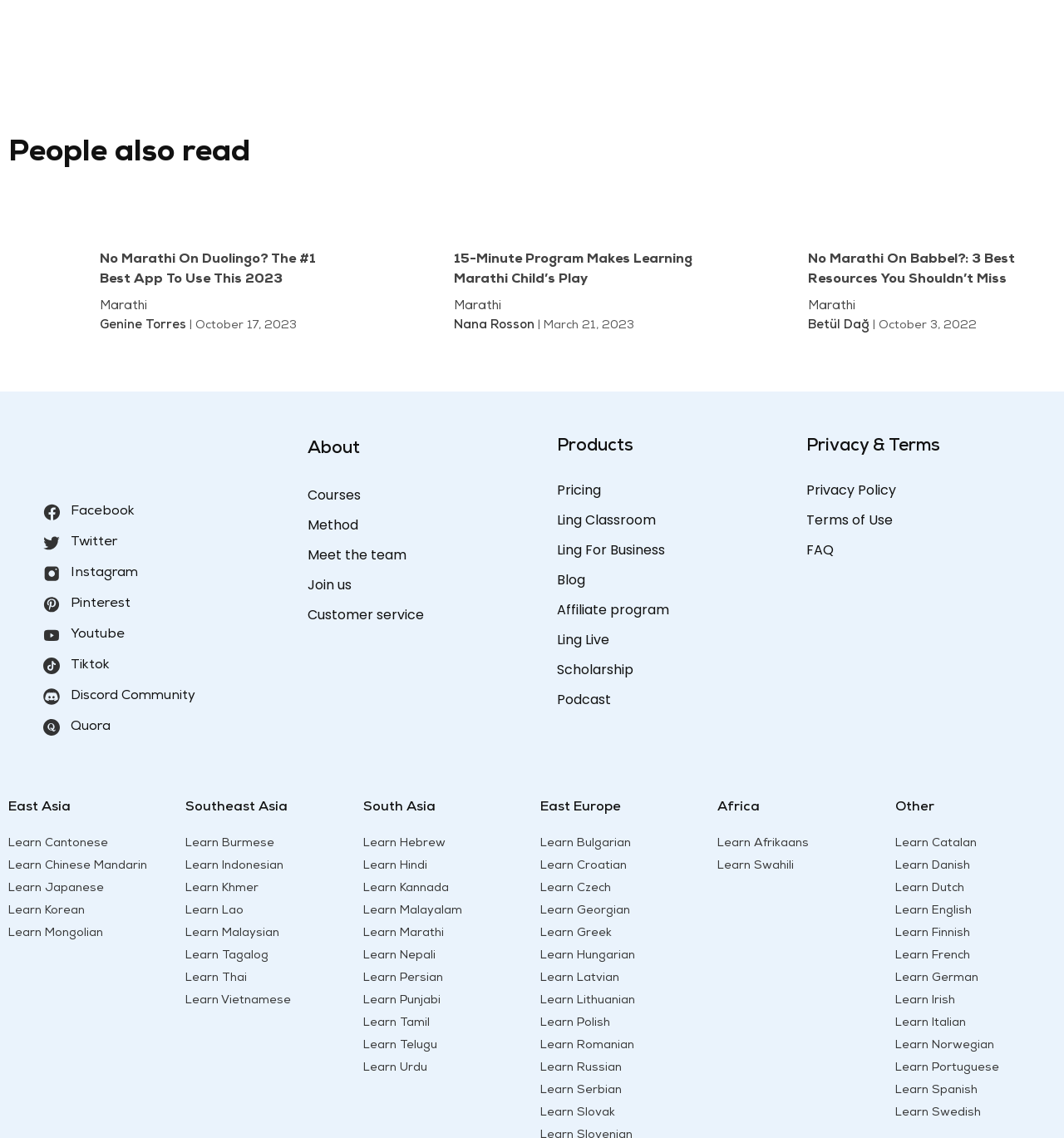How many links are there in the 'People also read' section?
Look at the image and provide a detailed response to the question.

I counted the number of link elements in the 'People also read' section, which is indicated by the heading element with the text 'People also read'. There are three links in this section.